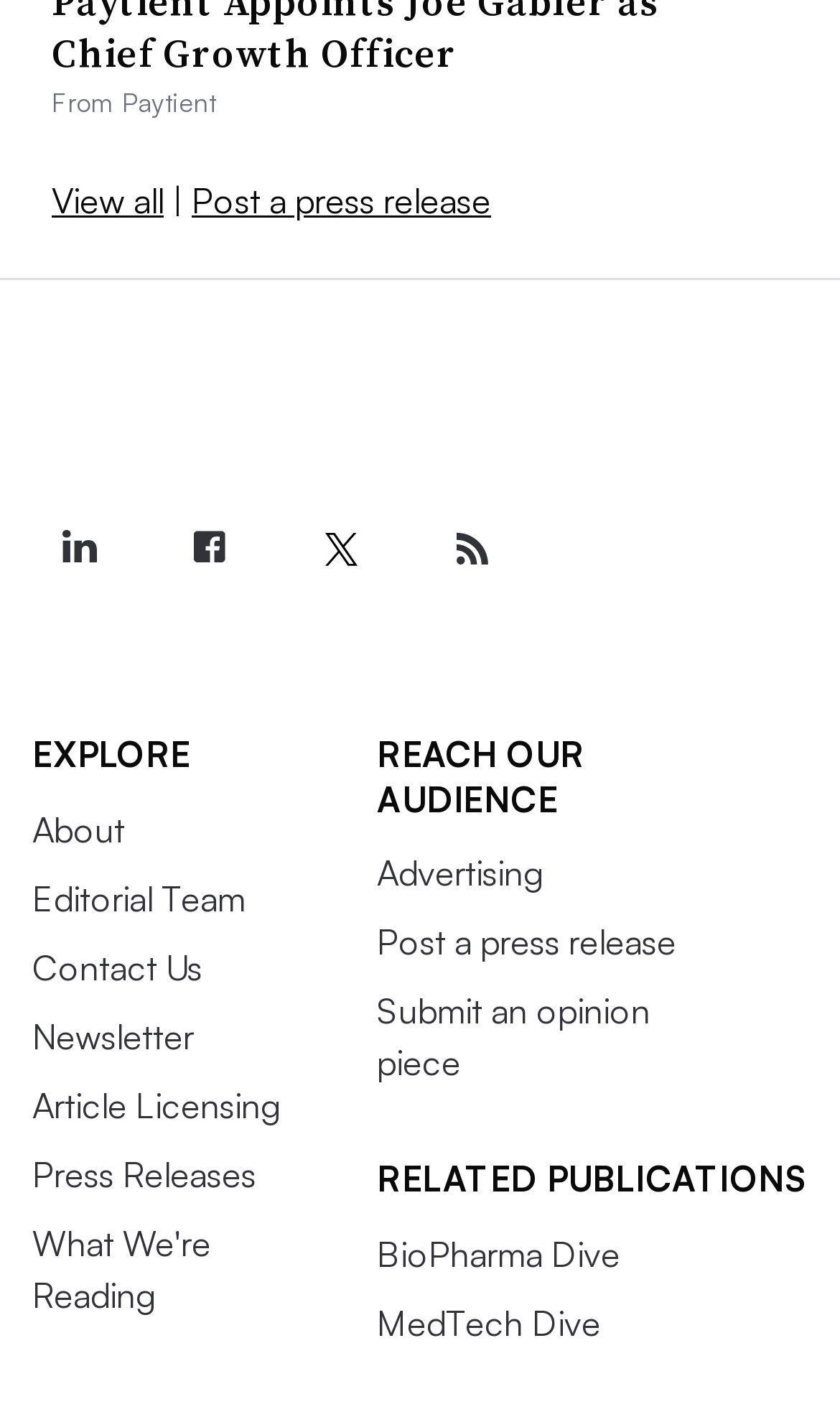Please indicate the bounding box coordinates for the clickable area to complete the following task: "Explore About". The coordinates should be specified as four float numbers between 0 and 1, i.e., [left, top, right, bottom].

[0.038, 0.569, 0.149, 0.6]